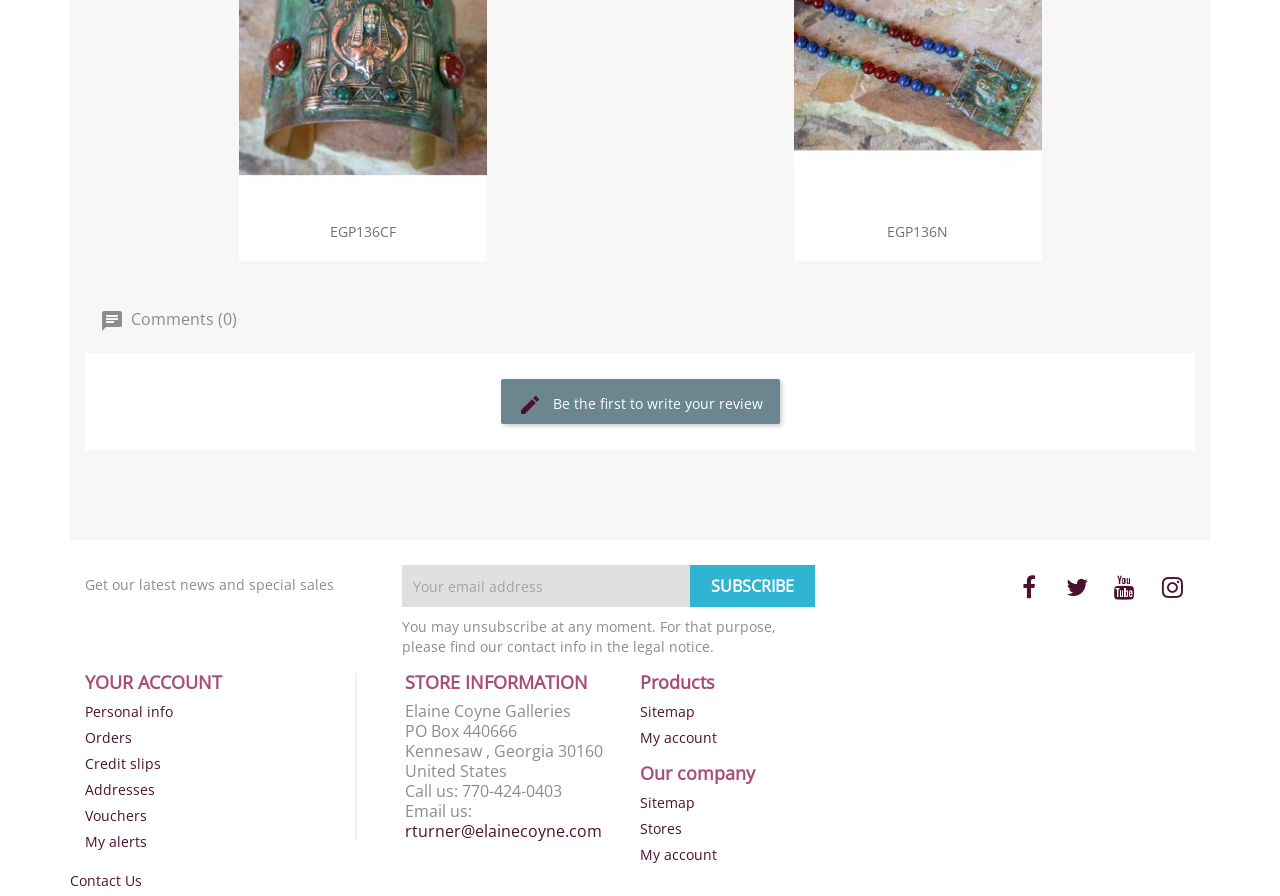What is the name of the store?
Look at the image and construct a detailed response to the question.

I found the store name 'Elaine Coyne Galleries' in the 'STORE INFORMATION' section of the webpage, which is part of the store information.